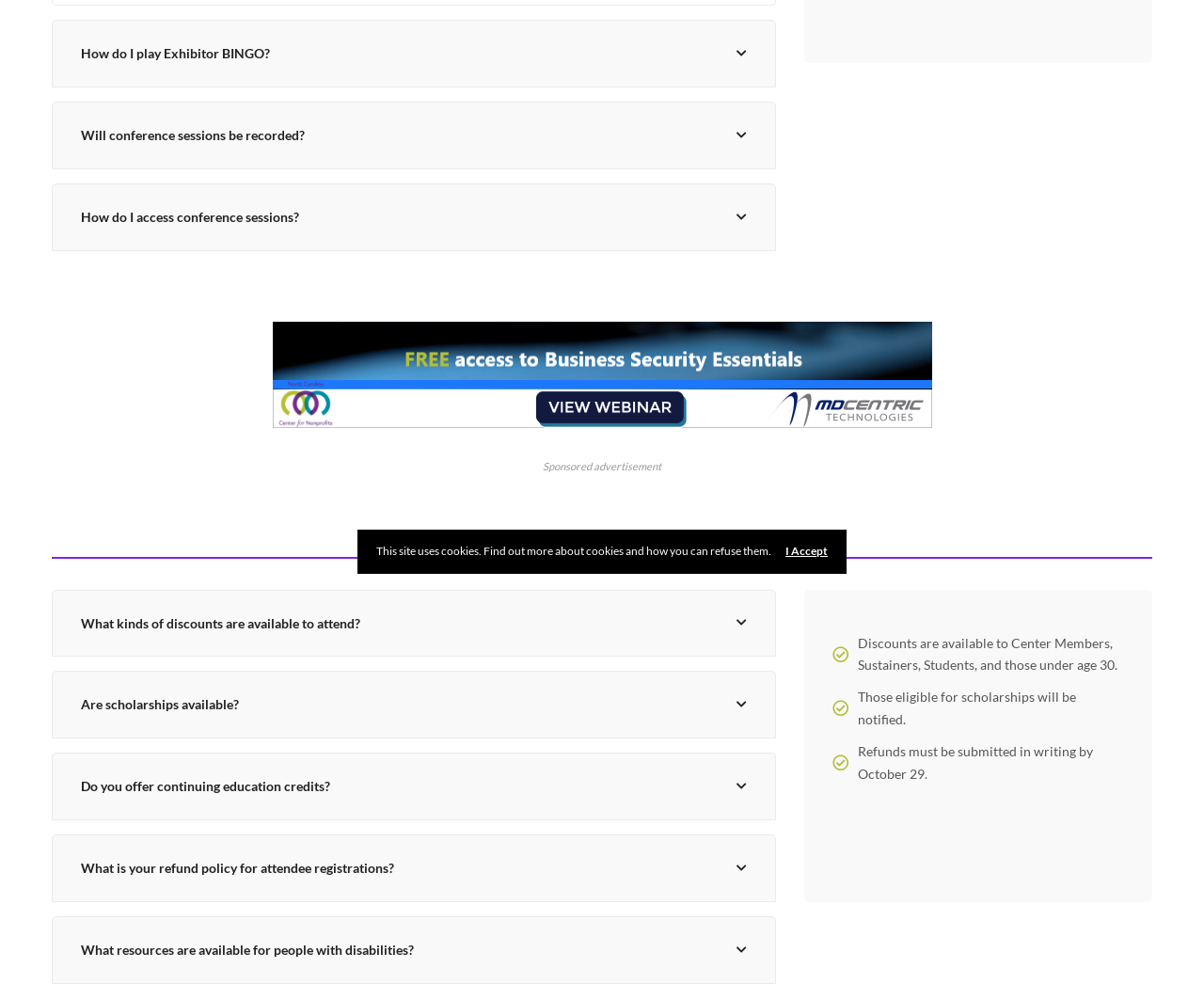Using the given description, provide the bounding box coordinates formatted as (top-left x, top-left y, bottom-right x, bottom-right y), with all values being floating point numbers between 0 and 1. Description: Will conference sessions be recorded?

[0.043, 0.103, 0.645, 0.172]